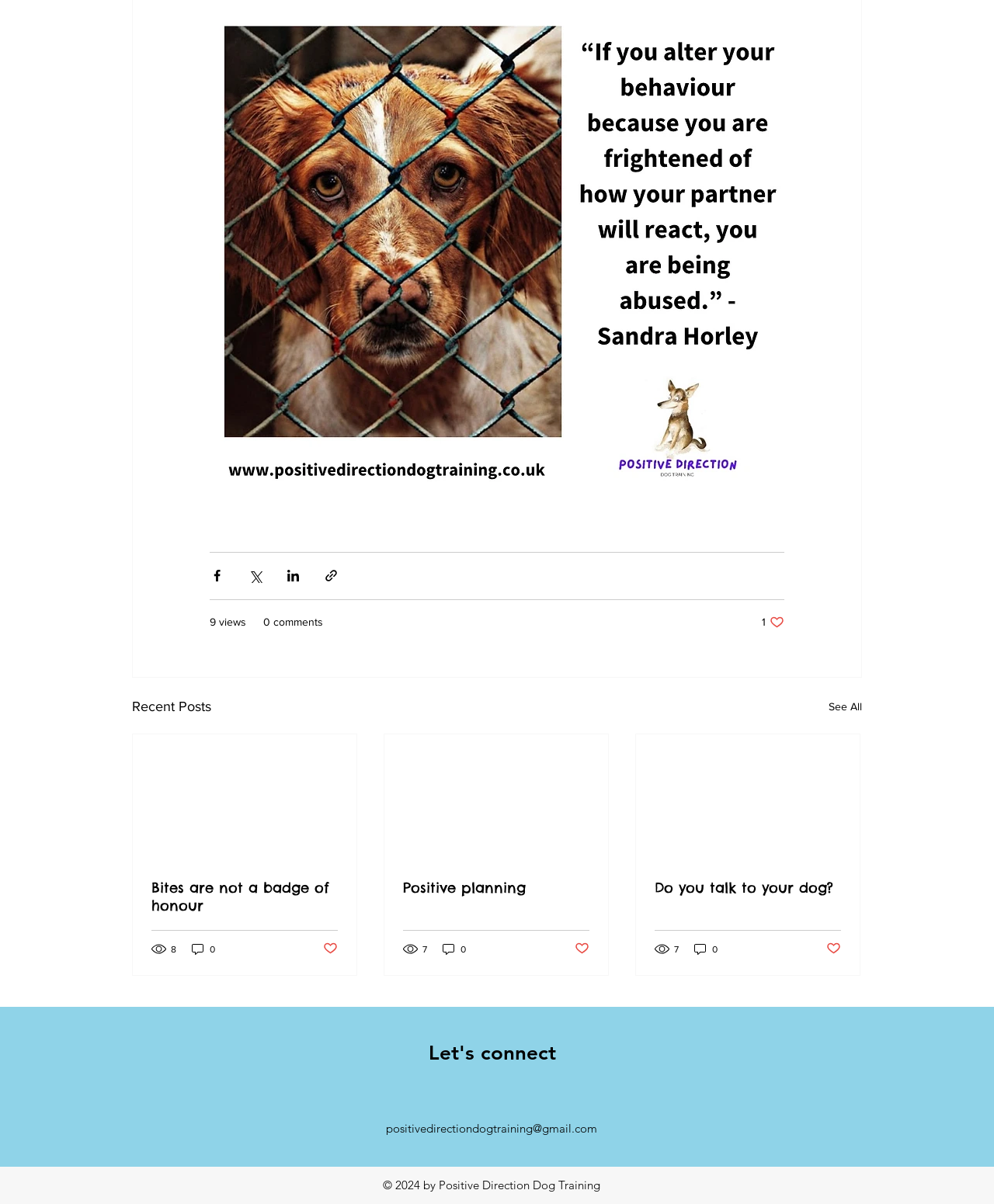Please provide a detailed answer to the question below based on the screenshot: 
What is the purpose of the buttons with social media icons?

The buttons with social media icons, such as Facebook, Twitter, and LinkedIn, are used to share posts on these platforms. This is evident from the OCR text 'Share via Facebook', 'Share via Twitter', and 'Share via LinkedIn' associated with these buttons.